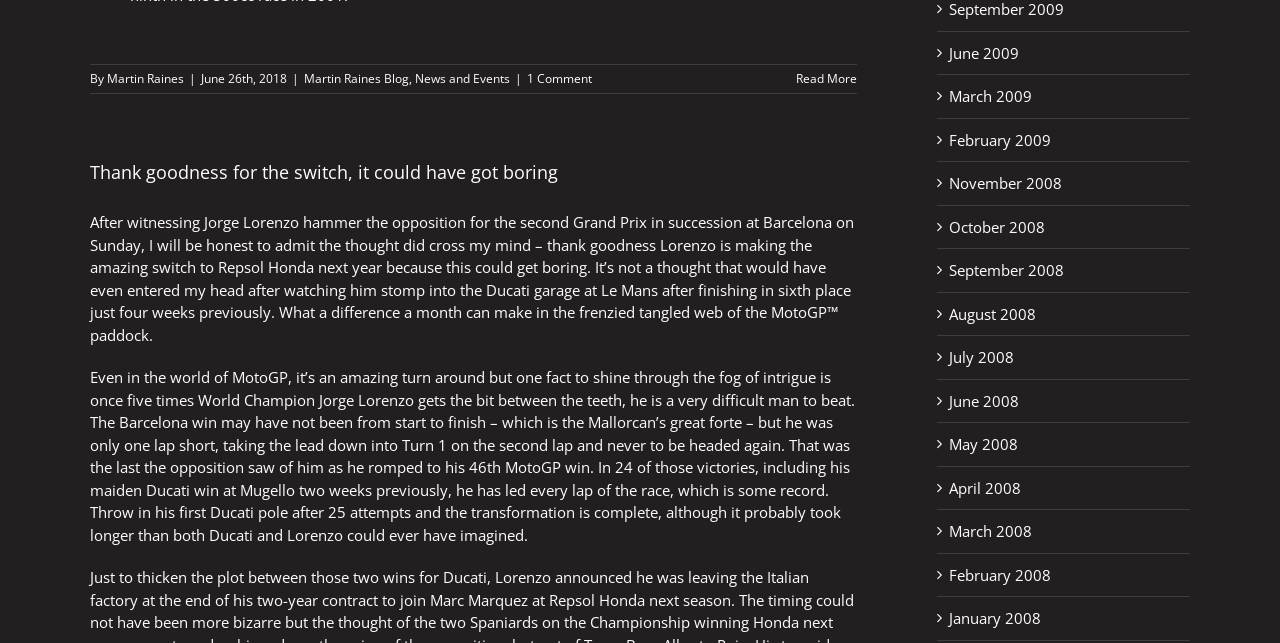Find the bounding box coordinates for the element that must be clicked to complete the instruction: "Read more about Dutch TT 2018". The coordinates should be four float numbers between 0 and 1, indicated as [left, top, right, bottom].

[0.622, 0.109, 0.67, 0.135]